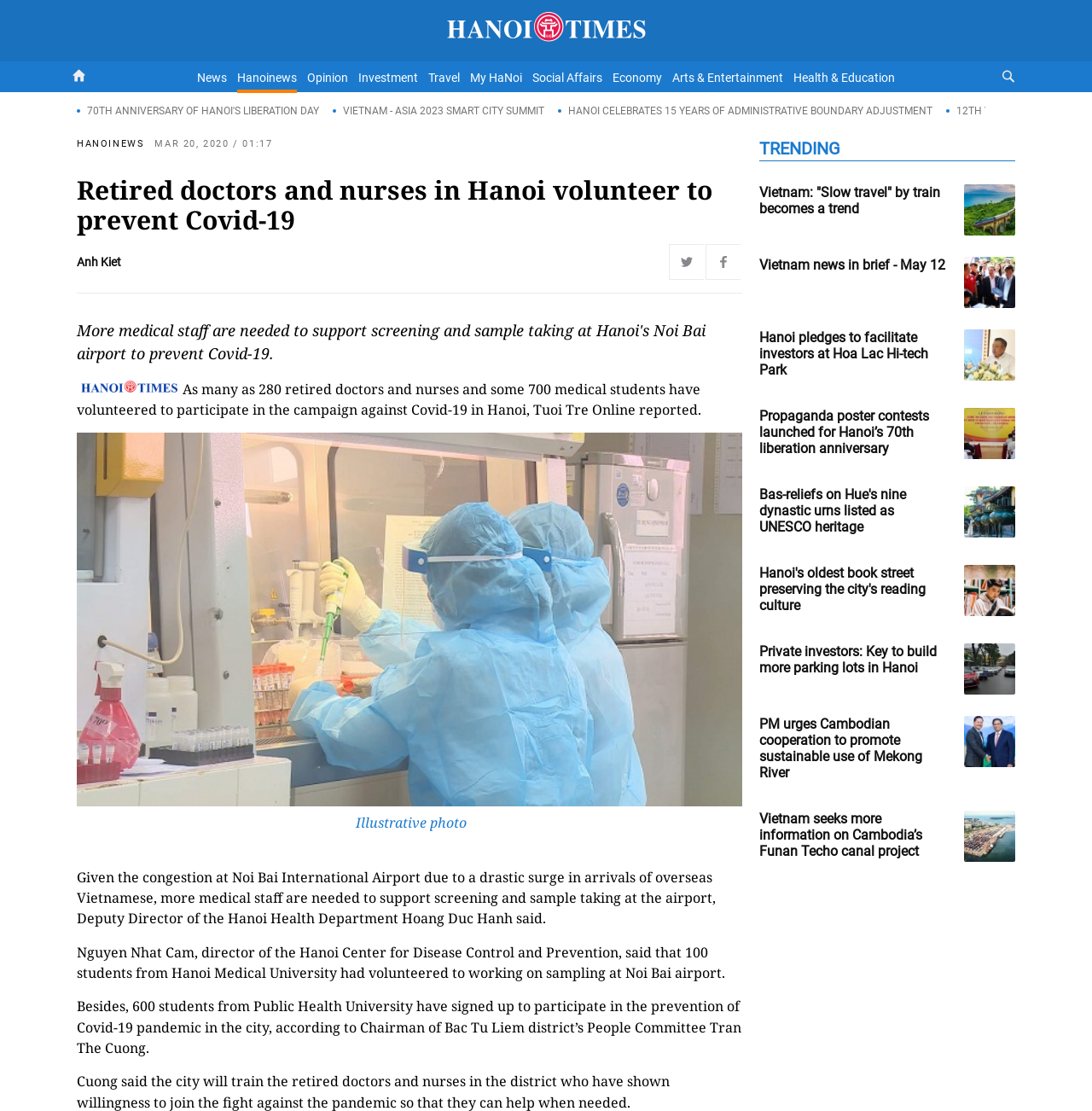Provide an in-depth caption for the elements present on the webpage.

The webpage is a news article from Hanoi Times, with a heading "Retired doctors and nurses in Hanoi volunteer to prevent Covid-19". At the top of the page, there is a navigation menu with links to various sections such as News, Opinion, Investment, Travel, and more. Below the navigation menu, there is a search bar and a series of links to featured articles.

The main content of the page is divided into two columns. The left column contains the main article, which discusses how retired doctors and nurses in Hanoi are volunteering to help prevent the spread of Covid-19. The article includes several paragraphs of text, as well as an image.

The right column contains a list of trending news articles, each with a heading, a brief summary, and an image. There are 10 trending news articles in total, covering a range of topics such as travel, health, and education.

At the bottom of the page, there are links to social media platforms, including Twitter and Facebook. There is also a section with a series of images, each with a caption.

Overall, the webpage is well-organized and easy to navigate, with a clear hierarchy of information and a focus on presenting news articles in a clear and concise manner.